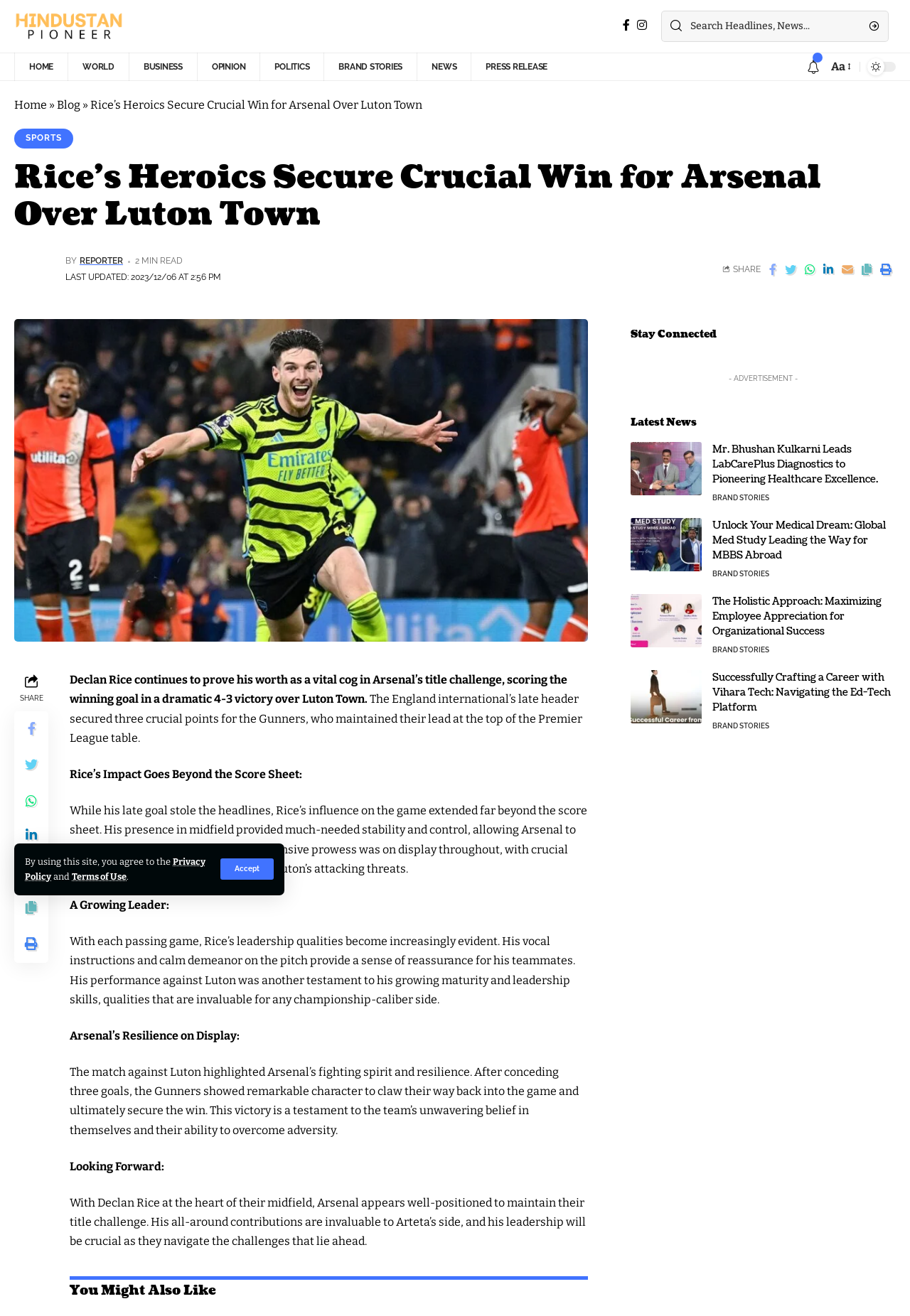Can you specify the bounding box coordinates for the region that should be clicked to fulfill this instruction: "Share this article".

[0.805, 0.201, 0.836, 0.208]